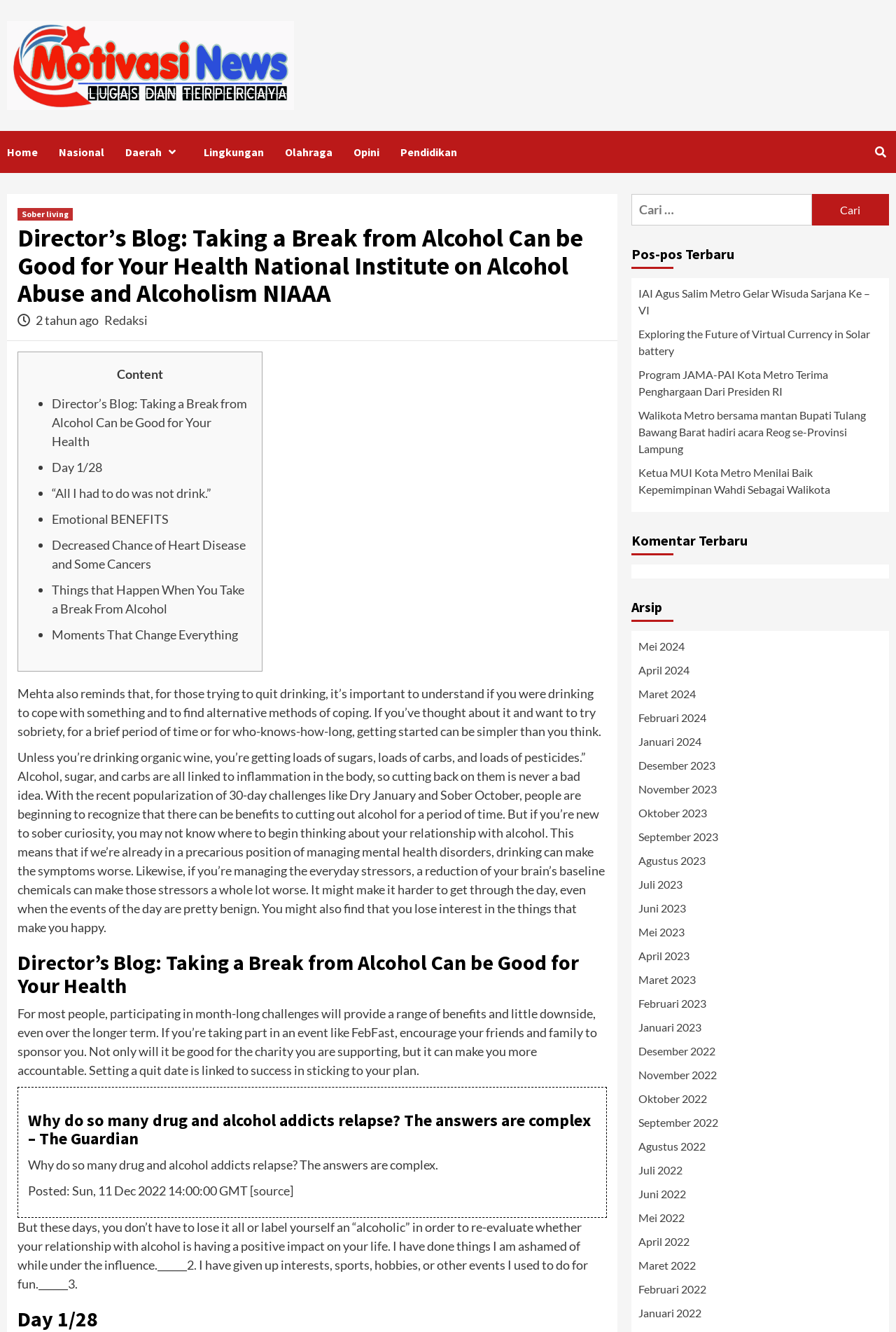Refer to the image and offer a detailed explanation in response to the question: How many months are listed in the 'Arsip' section?

The 'Arsip' section contains a list of months from Mei 2024 to Mei 2022, which can be counted to find the total number of months listed.